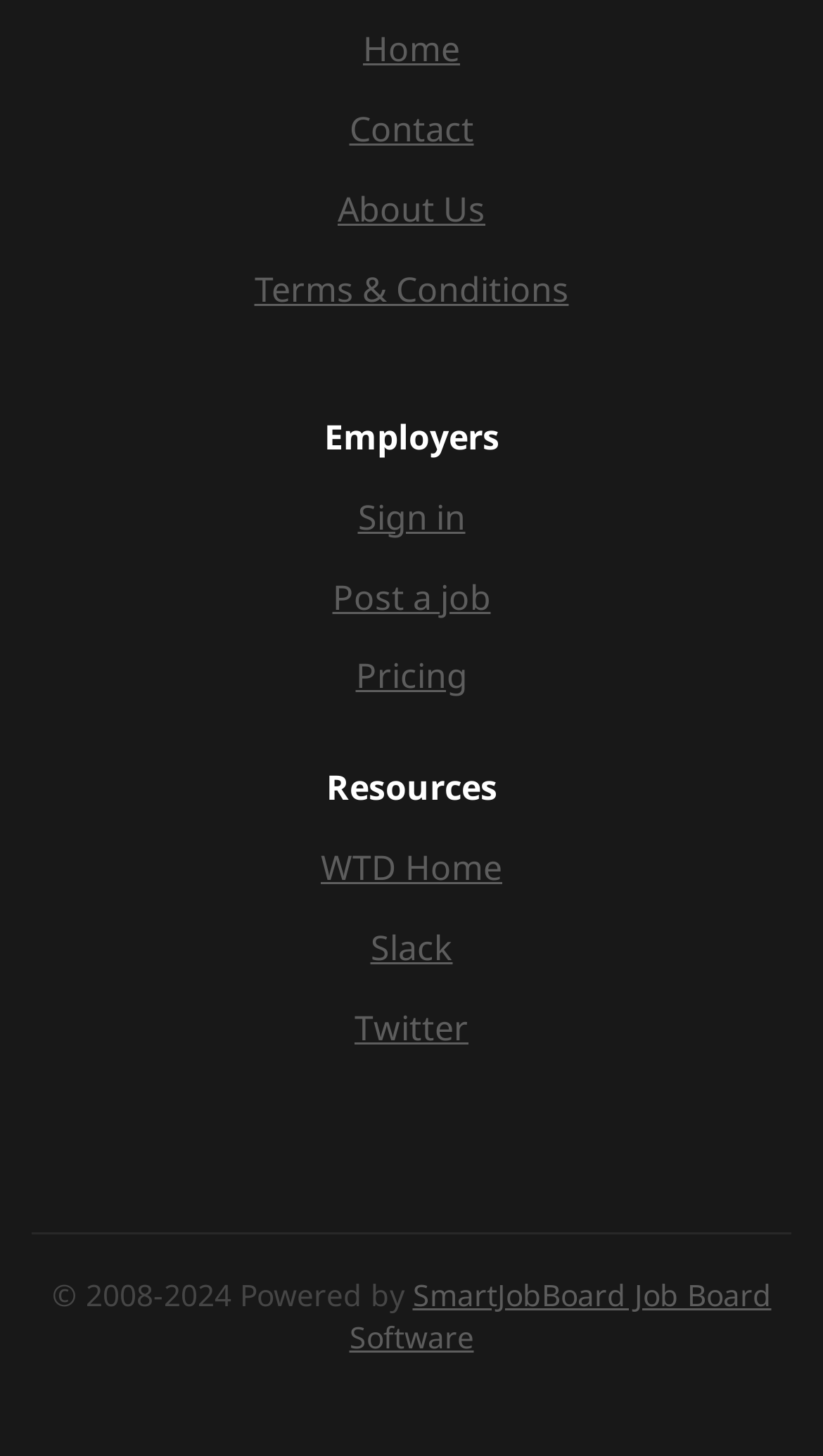Can you provide the bounding box coordinates for the element that should be clicked to implement the instruction: "View 'item21'"?

None